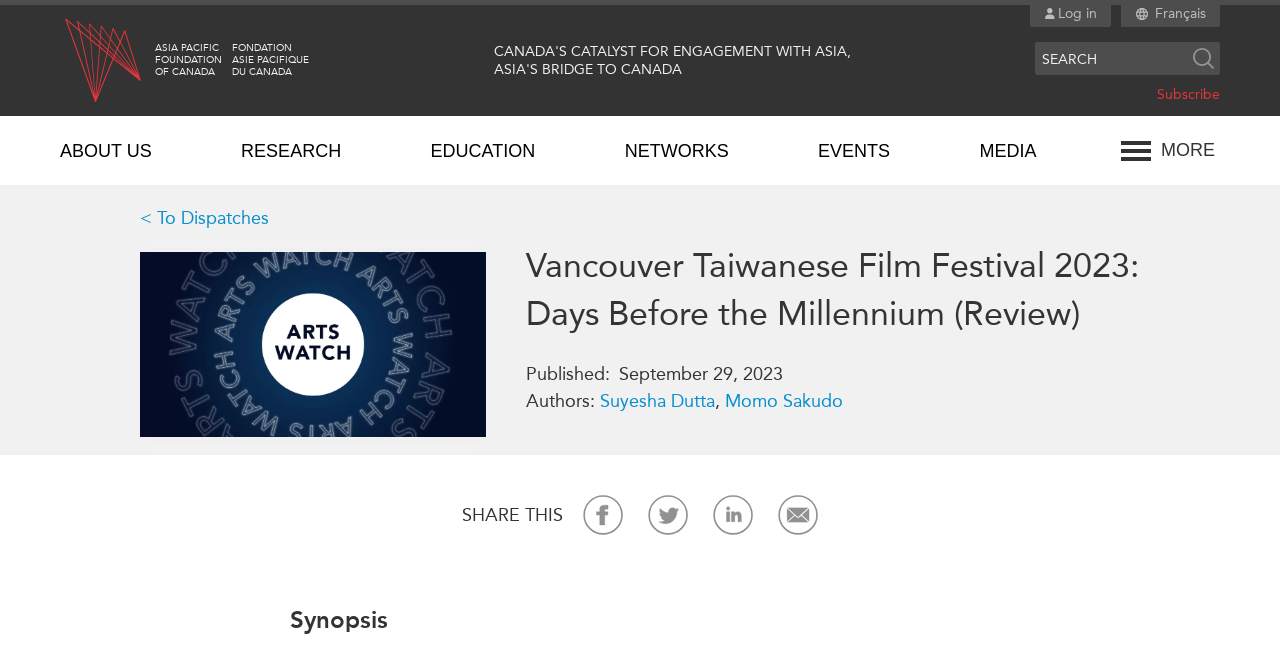Provide the bounding box coordinates for the area that should be clicked to complete the instruction: "Click on the 'Facebook' social media link".

None